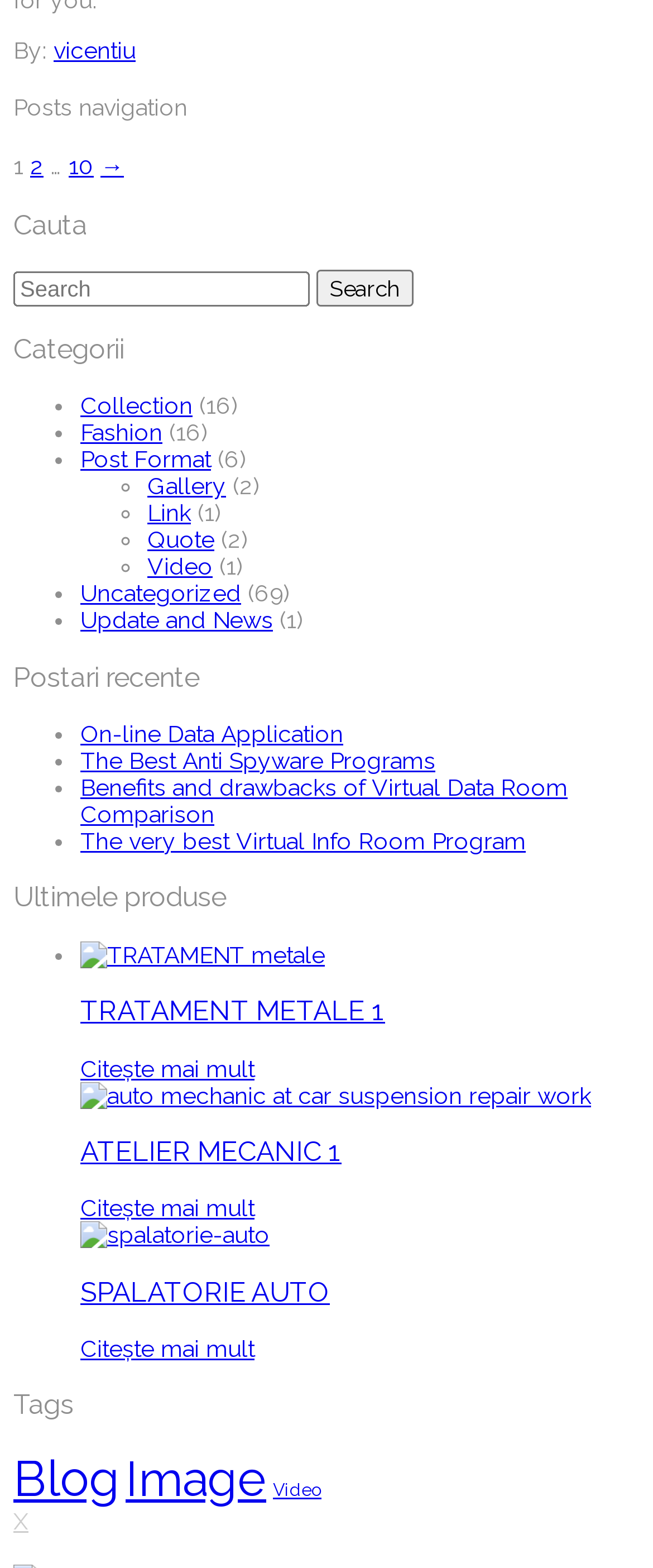What is the category of the first post?
From the details in the image, provide a complete and detailed answer to the question.

The category of the first post is Collection, which is indicated by the link 'Collection' under the 'Categorii' heading, followed by the text '(16)' in parentheses.